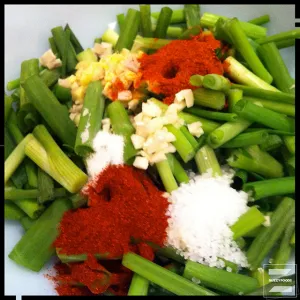Please respond in a single word or phrase: 
What is the likely culinary outcome of this preparation?

kimchi or similar pickled delicacies